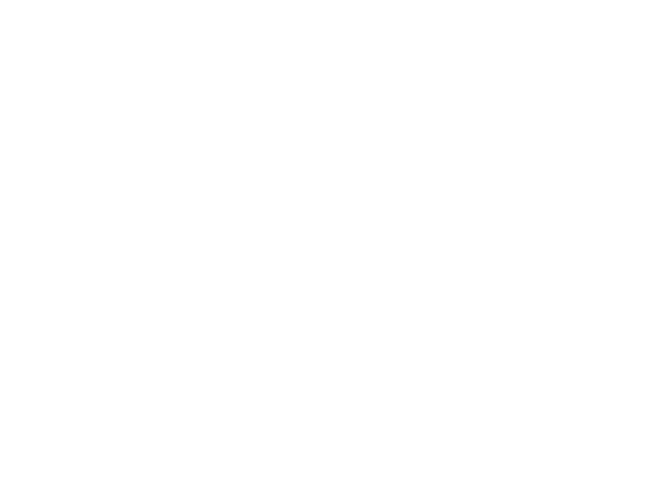Convey all the details present in the image.

This image features the graphical representation of garlic oil, identified by its chemical identification number, CAS 8000-78-0. It pertains to a product manufactured by Shaanxi Baisifu Biological Engineering Co., Ltd., a company specializing in biological engineering. Garlic oil is highlighted as an essential food flavoring ingredient, known for its high purity of 99%. The product is ideal for various applications, including food flavoring, daily flavors, and industrial uses. The image underlines the natural, concentrated essence of garlic oil, showcasing its significance in the flavoring industry.